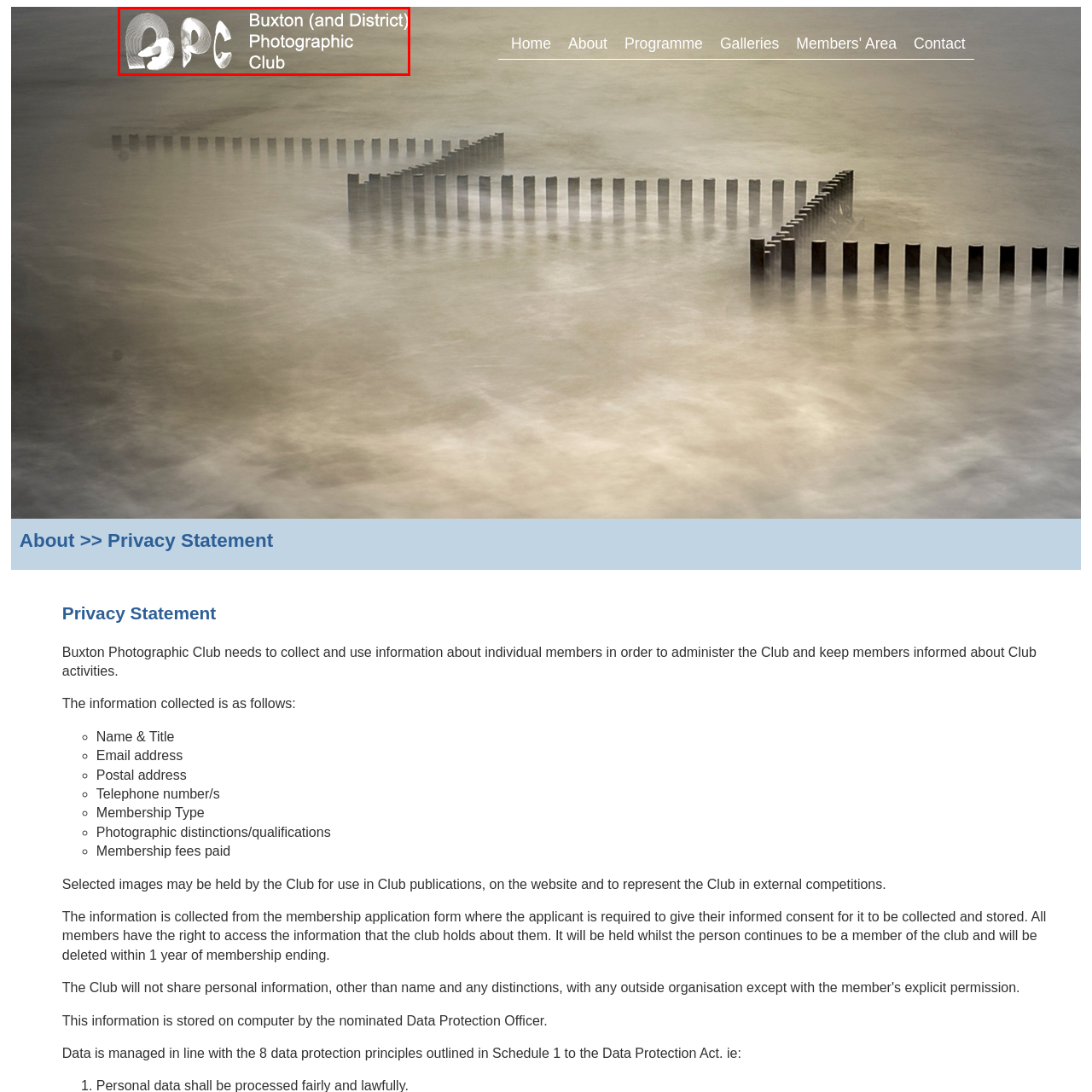Analyze the image encased in the red boundary, What is the background of the logo?
 Respond using a single word or phrase.

Subtle gradient